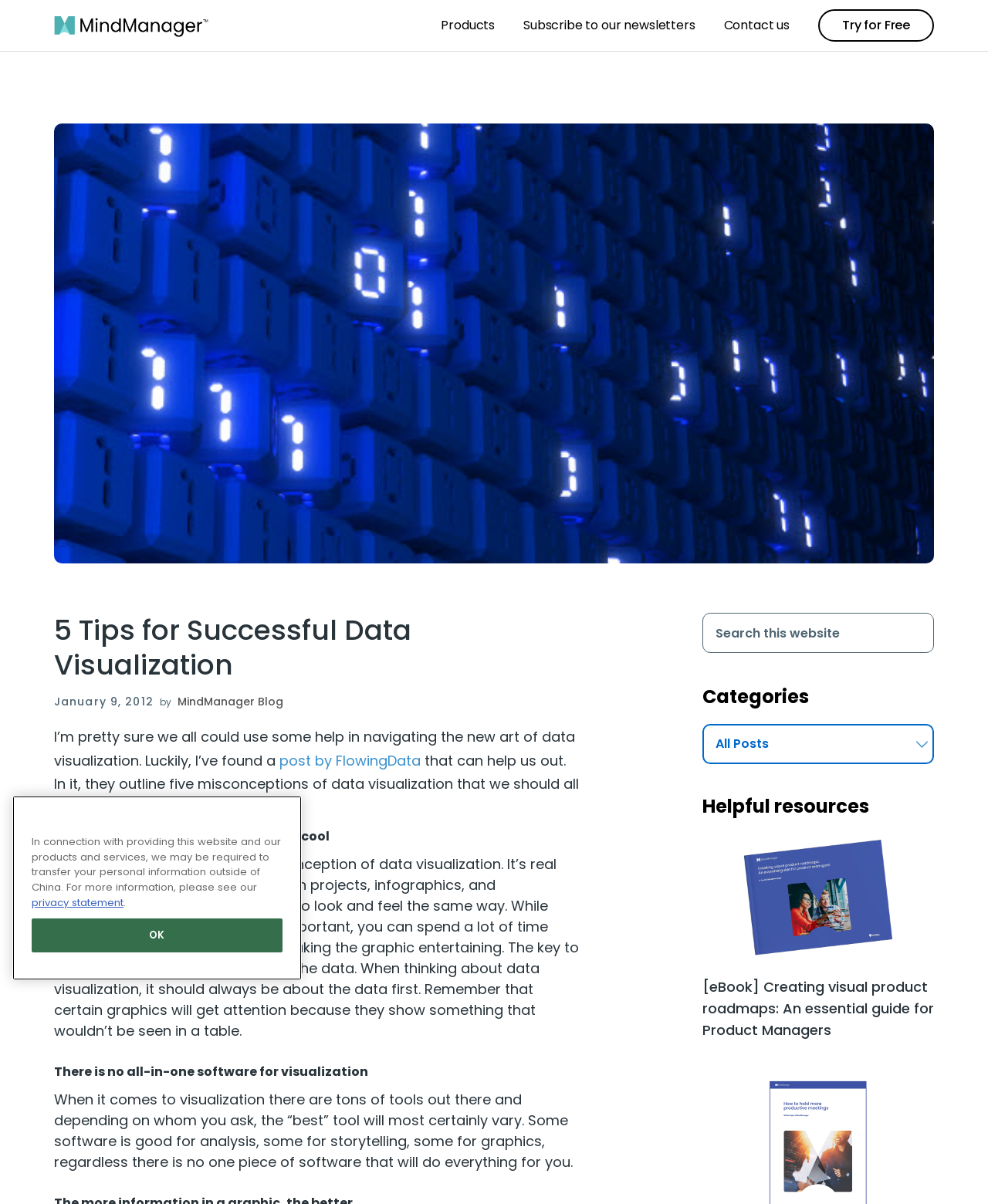Could you locate the bounding box coordinates for the section that should be clicked to accomplish this task: "View the '[eBook] Creating visual product roadmaps' resource".

[0.711, 0.693, 0.945, 0.865]